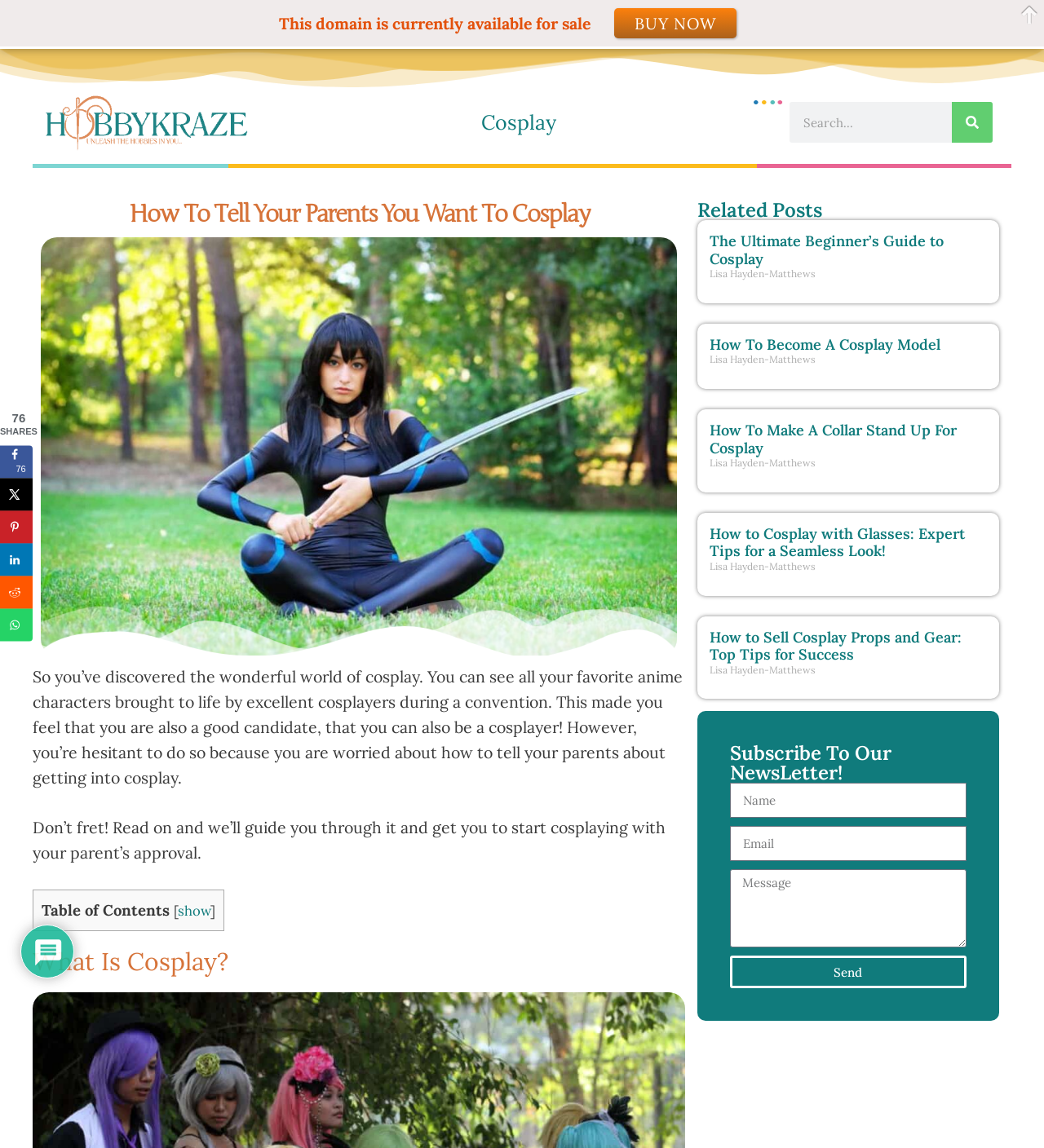What is the purpose of the social sharing sidebar?
Using the image, give a concise answer in the form of a single word or short phrase.

Share content on social media